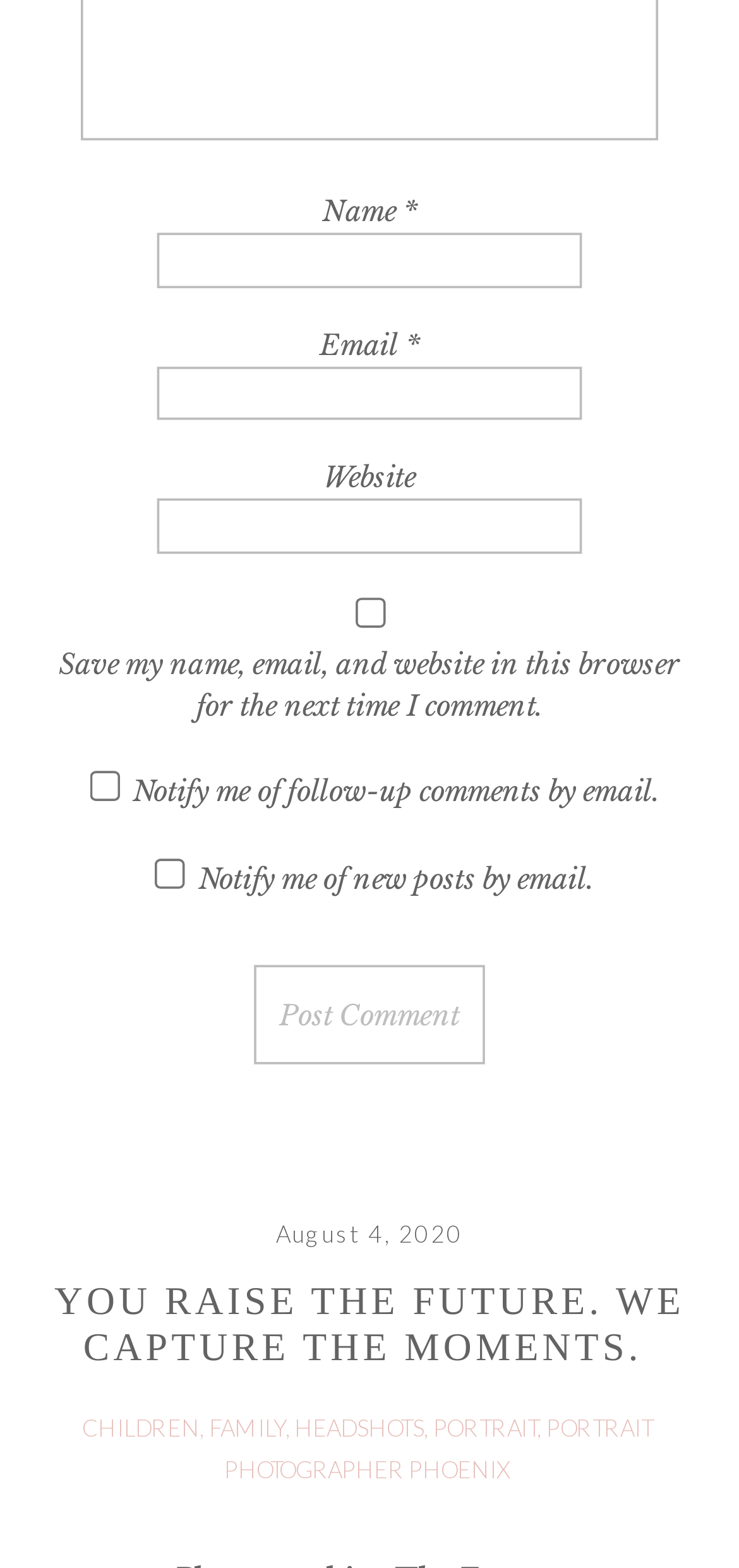Locate the bounding box coordinates of the element that needs to be clicked to carry out the instruction: "Enter your name". The coordinates should be given as four float numbers ranging from 0 to 1, i.e., [left, top, right, bottom].

[0.212, 0.149, 0.788, 0.184]